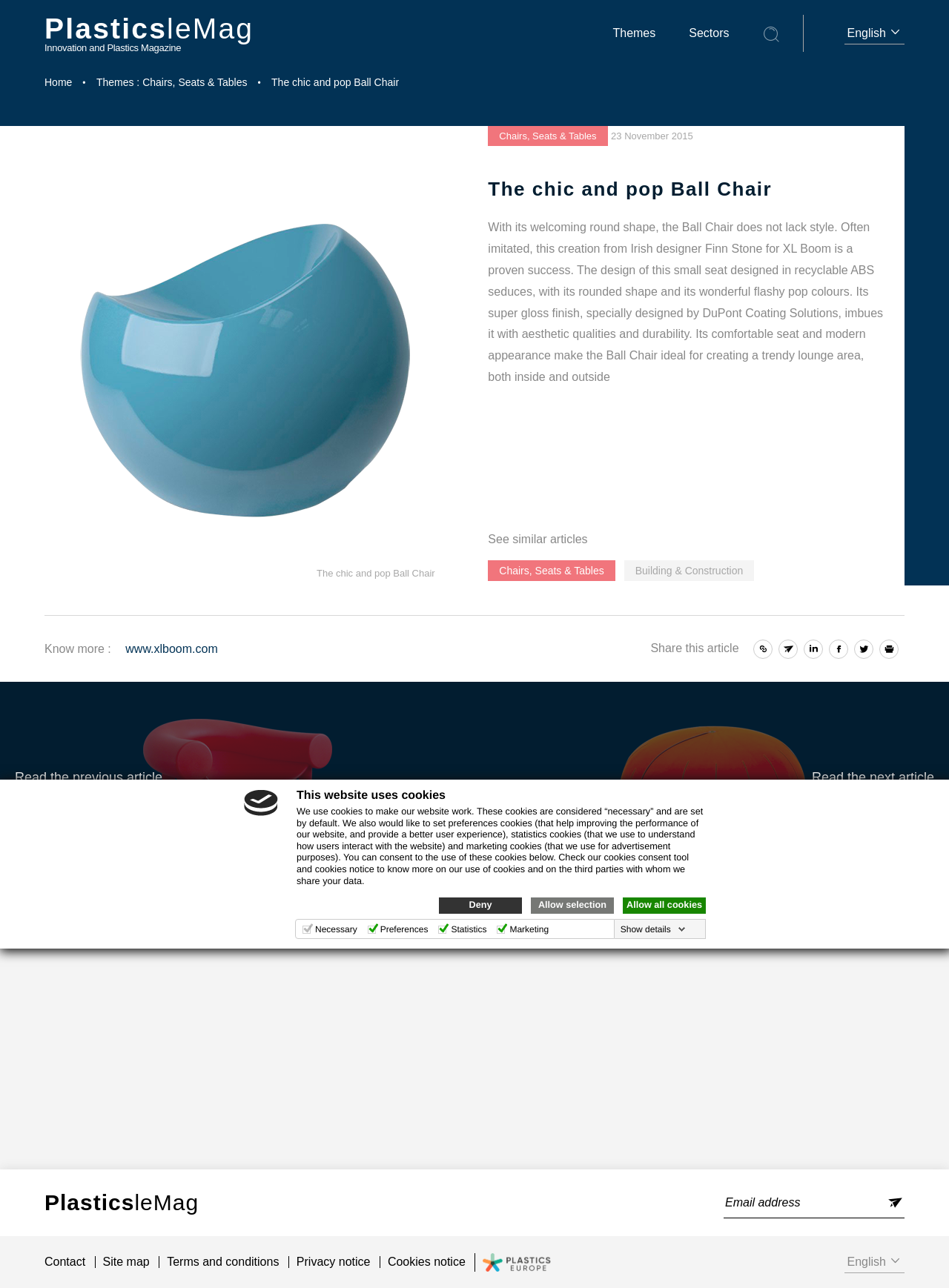Please provide a comprehensive response to the question below by analyzing the image: 
What is the language of the website?

The website is in English, as indicated by the language selection option at the top of the page, which shows 'English' as the current language.